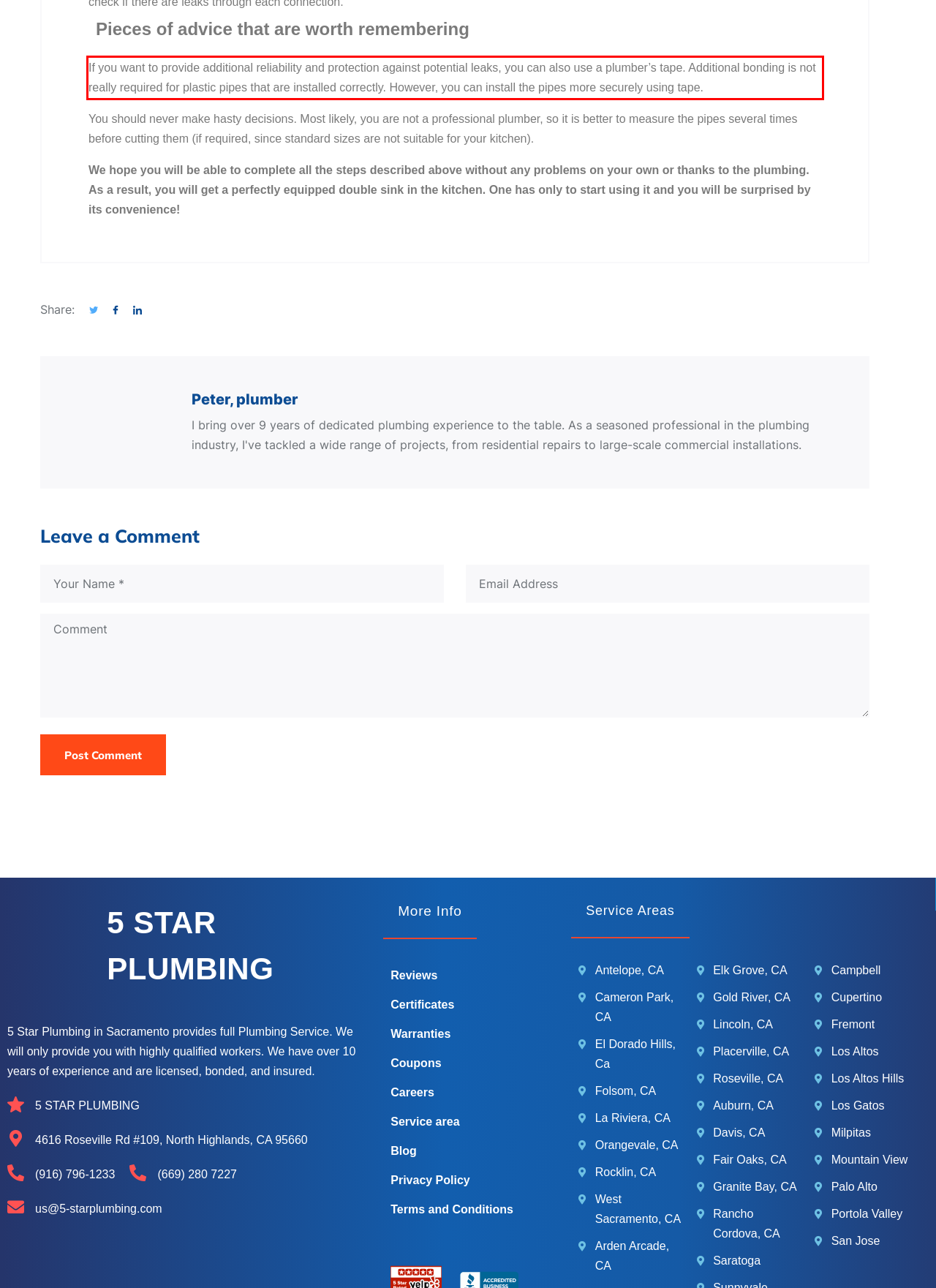You have a screenshot of a webpage with a red bounding box. Identify and extract the text content located inside the red bounding box.

If you want to provide additional reliability and protection against potential leaks, you can also use a plumber’s tape. Additional bonding is not really required for plastic pipes that are installed correctly. However, you can install the pipes more securely using tape.